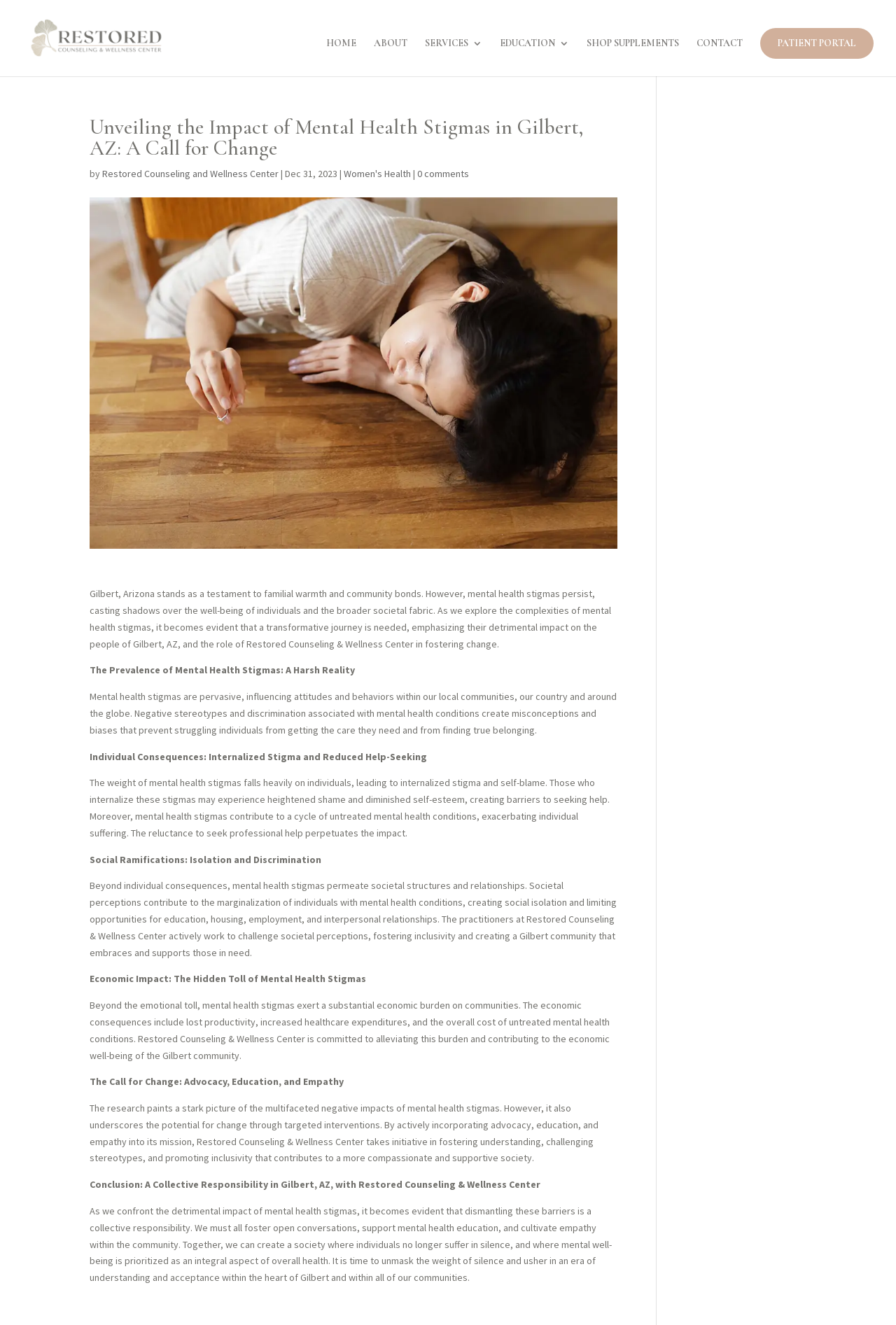Using the element description: "0 comments", determine the bounding box coordinates. The coordinates should be in the format [left, top, right, bottom], with values between 0 and 1.

[0.466, 0.126, 0.523, 0.136]